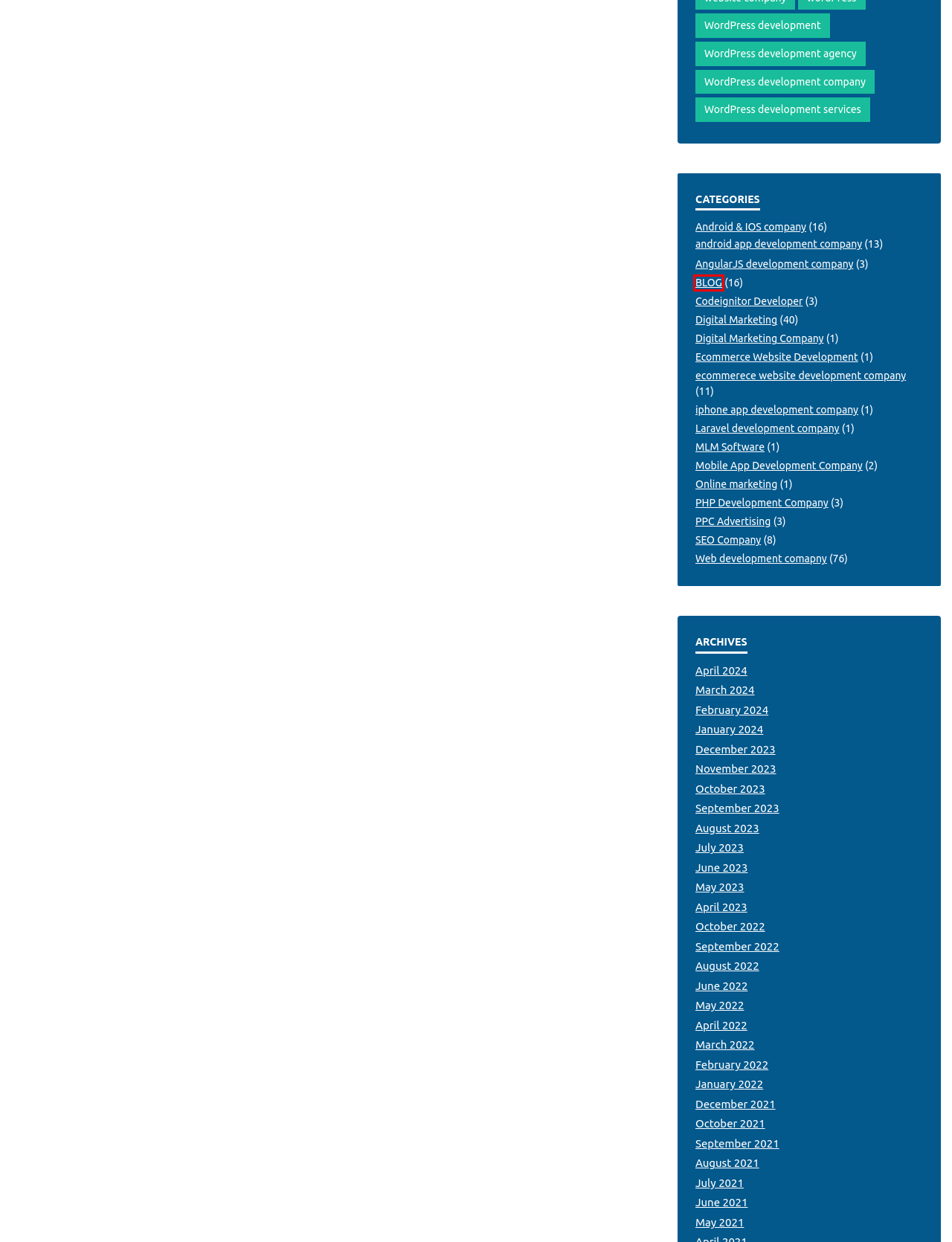Review the screenshot of a webpage which includes a red bounding box around an element. Select the description that best fits the new webpage once the element in the bounding box is clicked. Here are the candidates:
A. Web development comapny Archives -
B. June 2023 -
C. July 2021 -
D. May 2023 -
E. MLM Software Archives -
F. BLOG Archives -
G. Mobile App Development Company Archives -
H. March 2022 -

F